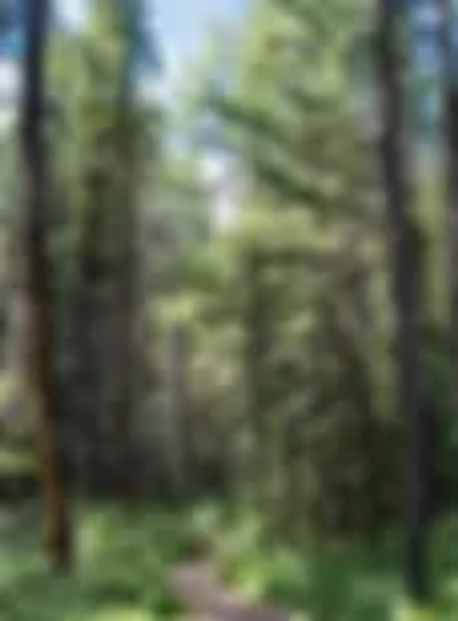What is the atmosphere of the scene?
Analyze the image and provide a thorough answer to the question.

The caption describes the overall atmosphere as calm and refreshing, perfect for a moment of quiet reflection or a leisurely walk in the woods, which indicates that the atmosphere of the scene is peaceful and soothing.